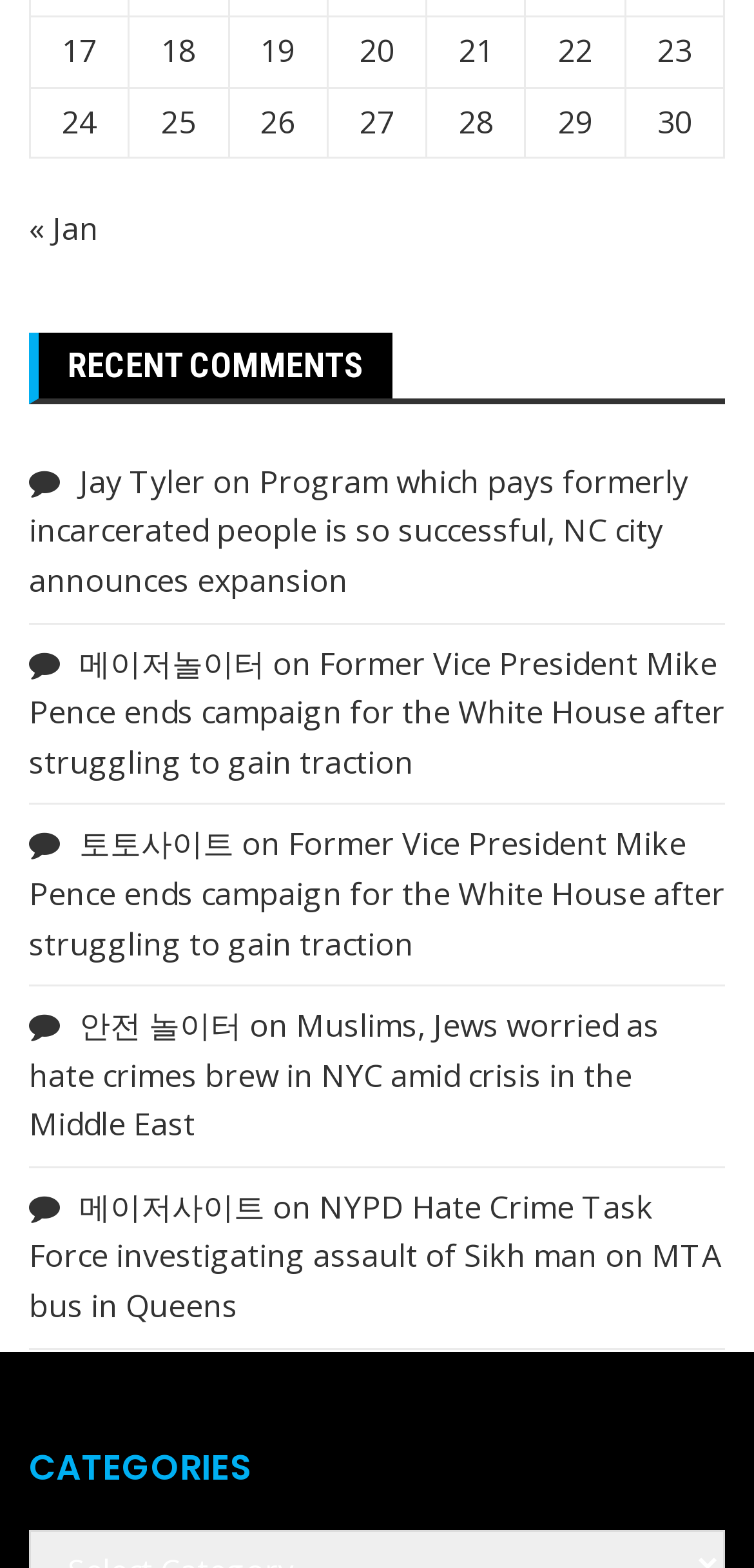Find the bounding box of the UI element described as: "안전 놀이터". The bounding box coordinates should be given as four float values between 0 and 1, i.e., [left, top, right, bottom].

[0.105, 0.64, 0.321, 0.667]